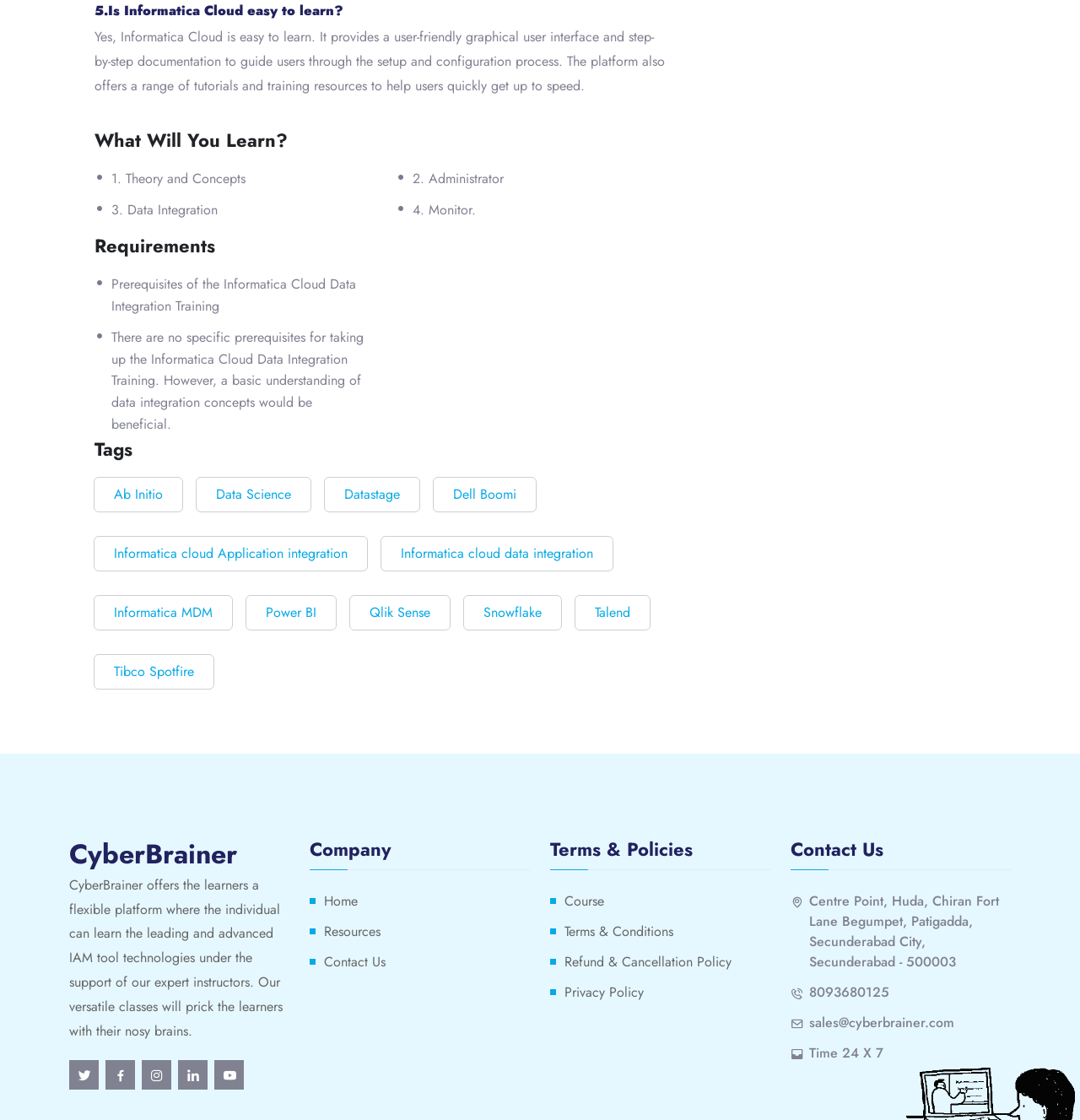Respond to the question below with a concise word or phrase:
What is the address of CyberBrainer?

Centre Point, Huda, Chiran Fort Lane Begumpet, Patigadda, Secunderabad City, Secunderabad - 500003